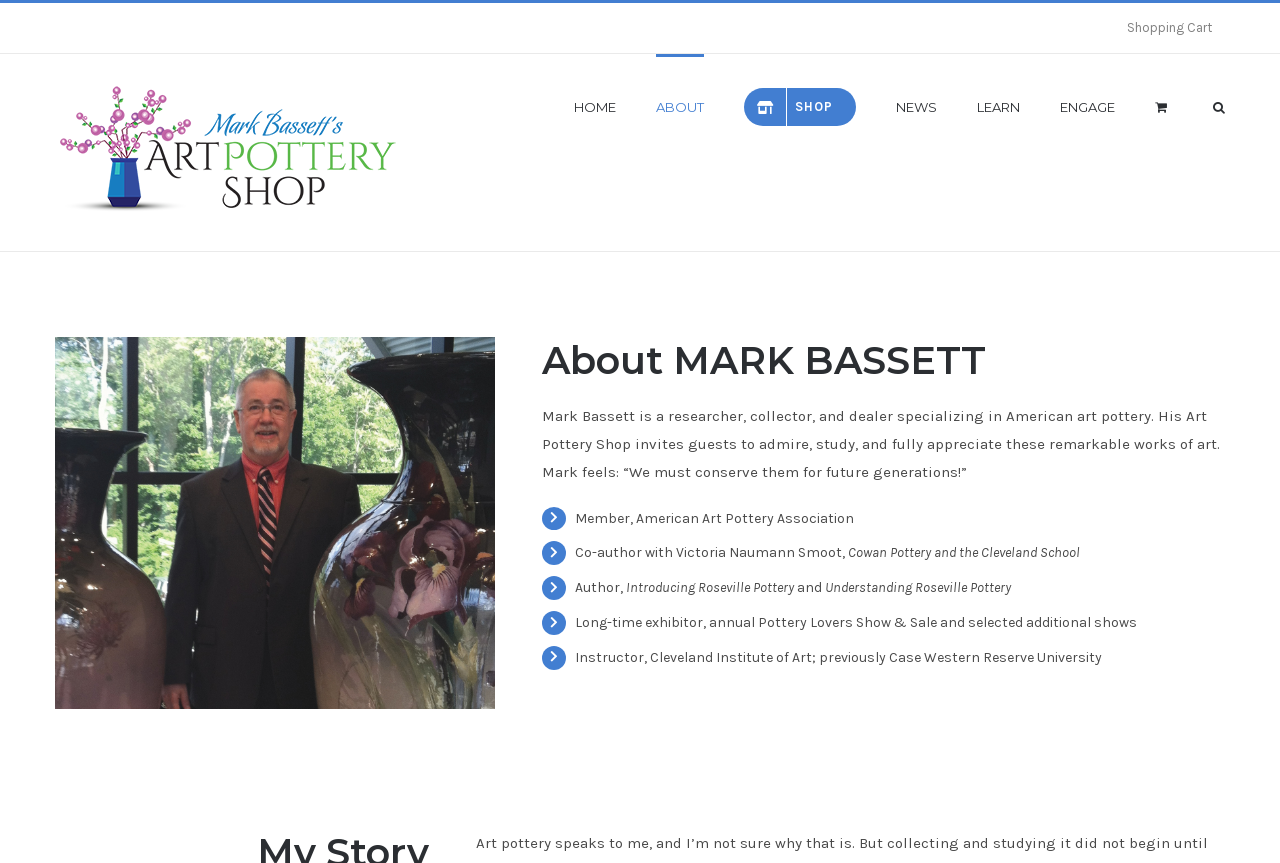Create a full and detailed caption for the entire webpage.

The webpage is about Mark Bassett, a researcher, collector, and dealer specializing in American art pottery. At the top left, there is an image of the Art Pottery Shop logo. Below the logo, there is a main menu with links to HOME, ABOUT, SHOP, NEWS, LEARN, ENGAGE, and a search button. 

On the top right, there is a secondary menu with a link to the shopping cart. 

The main content of the page is about Mark Bassett, with a heading "About MARK BASSETT" at the top. Below the heading, there is a paragraph describing Mark Bassett's profession and his Art Pottery Shop. 

Following the paragraph, there are several lines of text describing Mark Bassett's credentials, including his membership in the American Art Pottery Association, his co-authorship of a book, and his experience as an author, instructor, and exhibitor. These lines of text are arranged in a vertical column, with each line below the previous one.